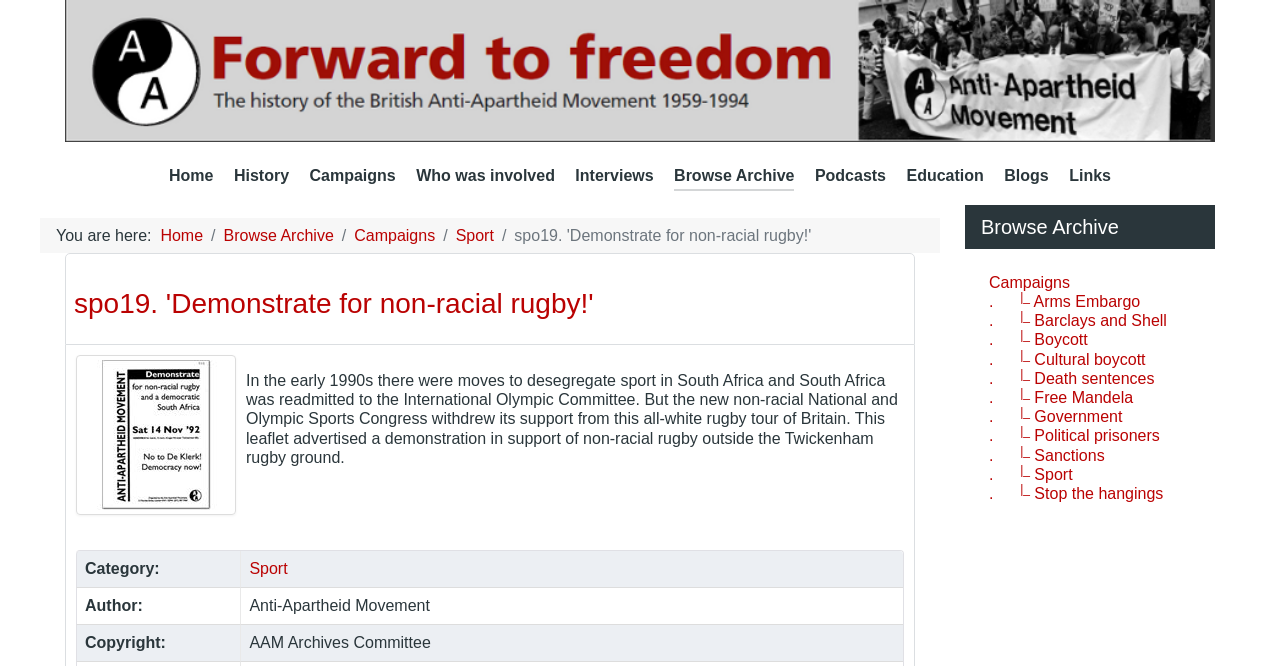Who is the author of the leaflet?
Answer the question with as much detail as you can, using the image as a reference.

The answer can be found in the gridcell element with the text 'Author:' and its corresponding value 'Anti-Apartheid Movement'. This indicates that the author of the leaflet is the Anti-Apartheid Movement.